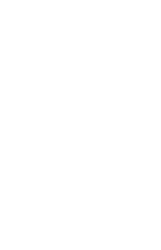Provide a comprehensive description of the image.

The image features the cover of "Ladder To Excellence In Homoeopathic Education," a book that explores advanced concepts in homeopathy. The design is both engaging and scholarly, reflecting the book's aim to enhance the understanding of homeopathic practices. This title emphasizes the importance of comprehensive education in homeopathy, likely appealing to both new and experienced practitioners in the field. The image accompanies relevant details about its purchase, including a link for more information and its price.